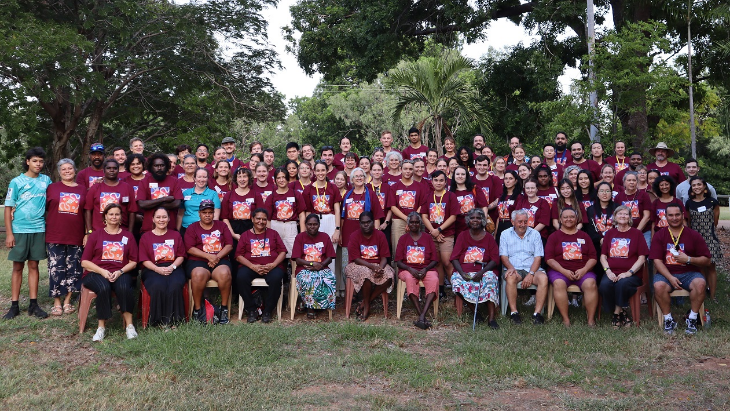Generate a detailed narrative of the image.

The image captures a diverse group of over 80 individuals gathered together outdoors, showcasing a strong sense of community and togetherness. Everyone is wearing matching maroon t-shirts, likely representing a specific event or organization related to health and education. The backdrop features lush greenery typical of the Northern Territory, providing a vibrant and natural setting that enhances the group's camaraderie. 

In front, several individuals are seated in chairs while others stand behind them, indicative of a collective purpose or celebration. The visible joy and engagement in their expressions suggest a moment of unity, likely in relation to educational initiatives in remote health, as alluded to in the accompanying text about a course involving students from various health disciplines. This gathering reflects the ongoing commitment to developing the local health workforce and fostering connections among different communities.